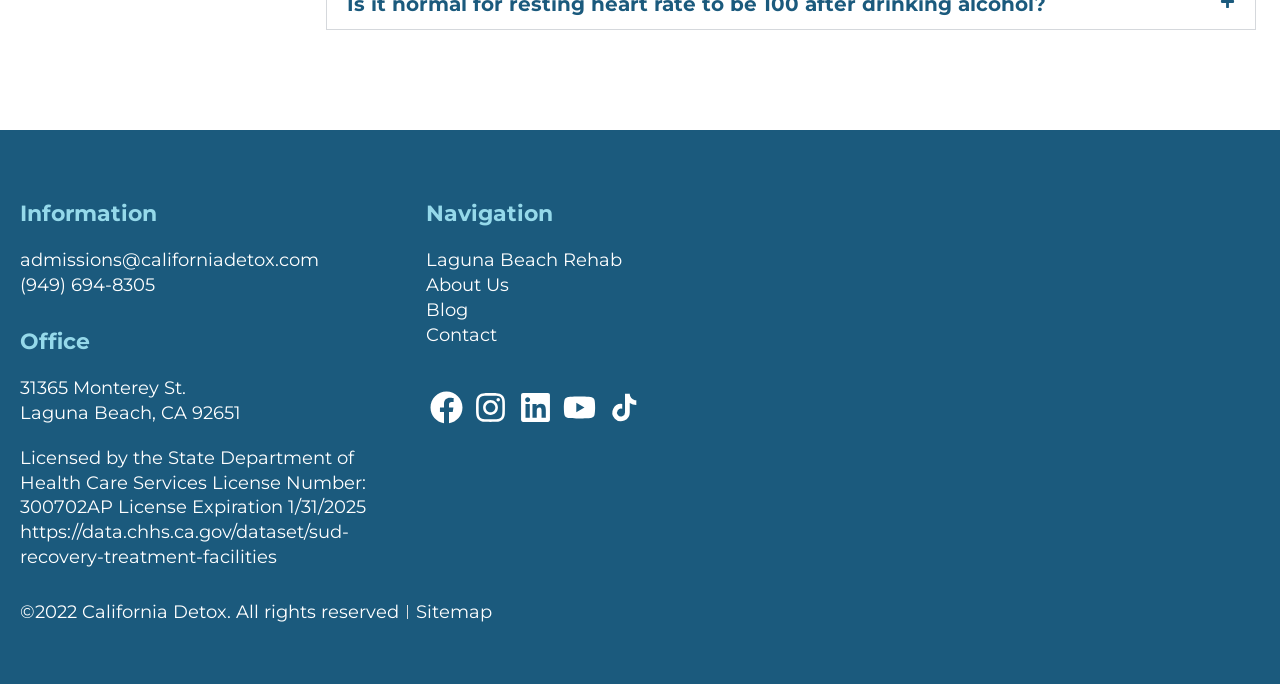Pinpoint the bounding box coordinates of the clickable element to carry out the following instruction: "Visit Laguna Beach Rehab."

[0.333, 0.363, 0.521, 0.399]